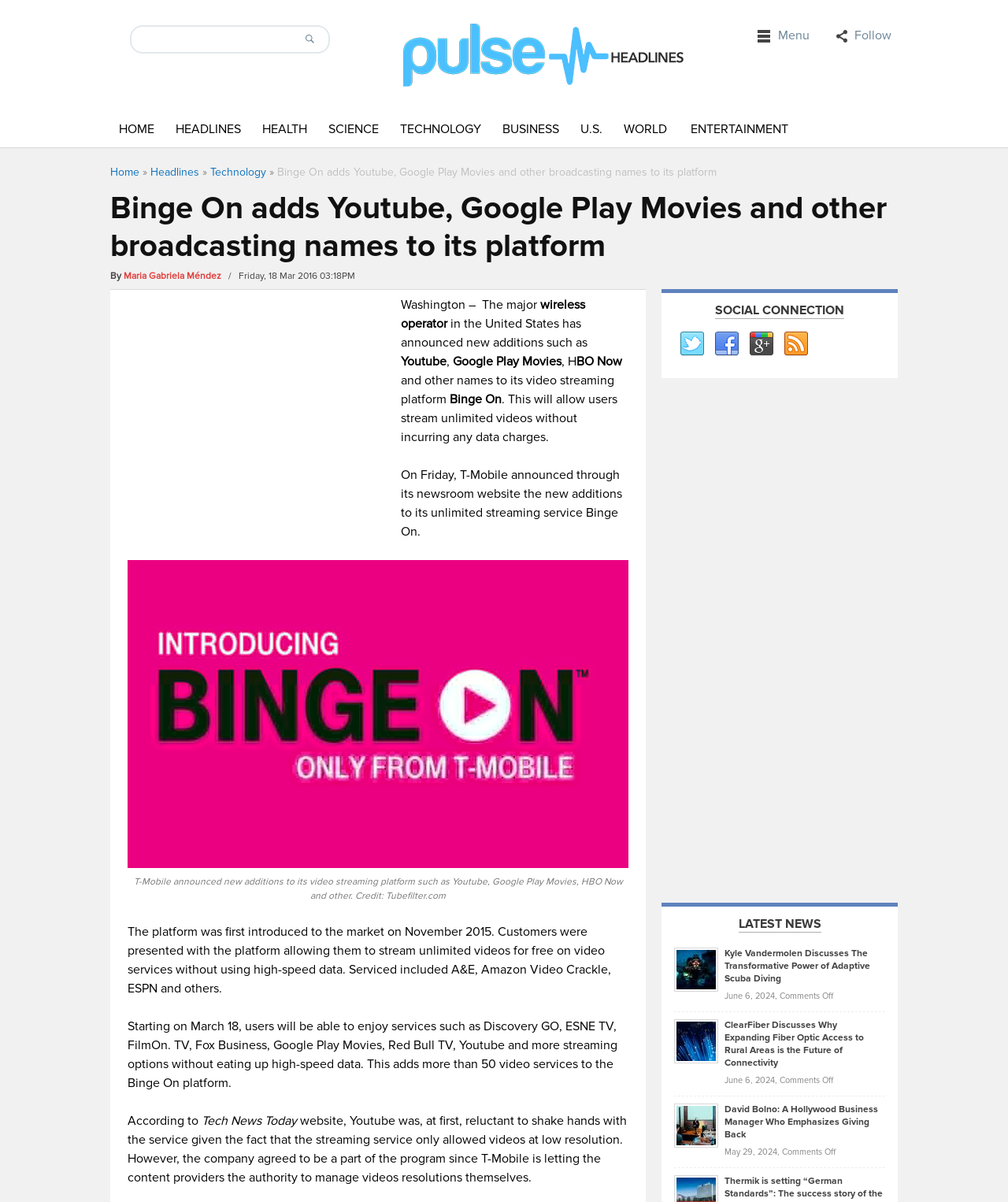Show the bounding box coordinates of the element that should be clicked to complete the task: "Check out the article about Kyle Vandermolen".

[0.669, 0.801, 0.712, 0.811]